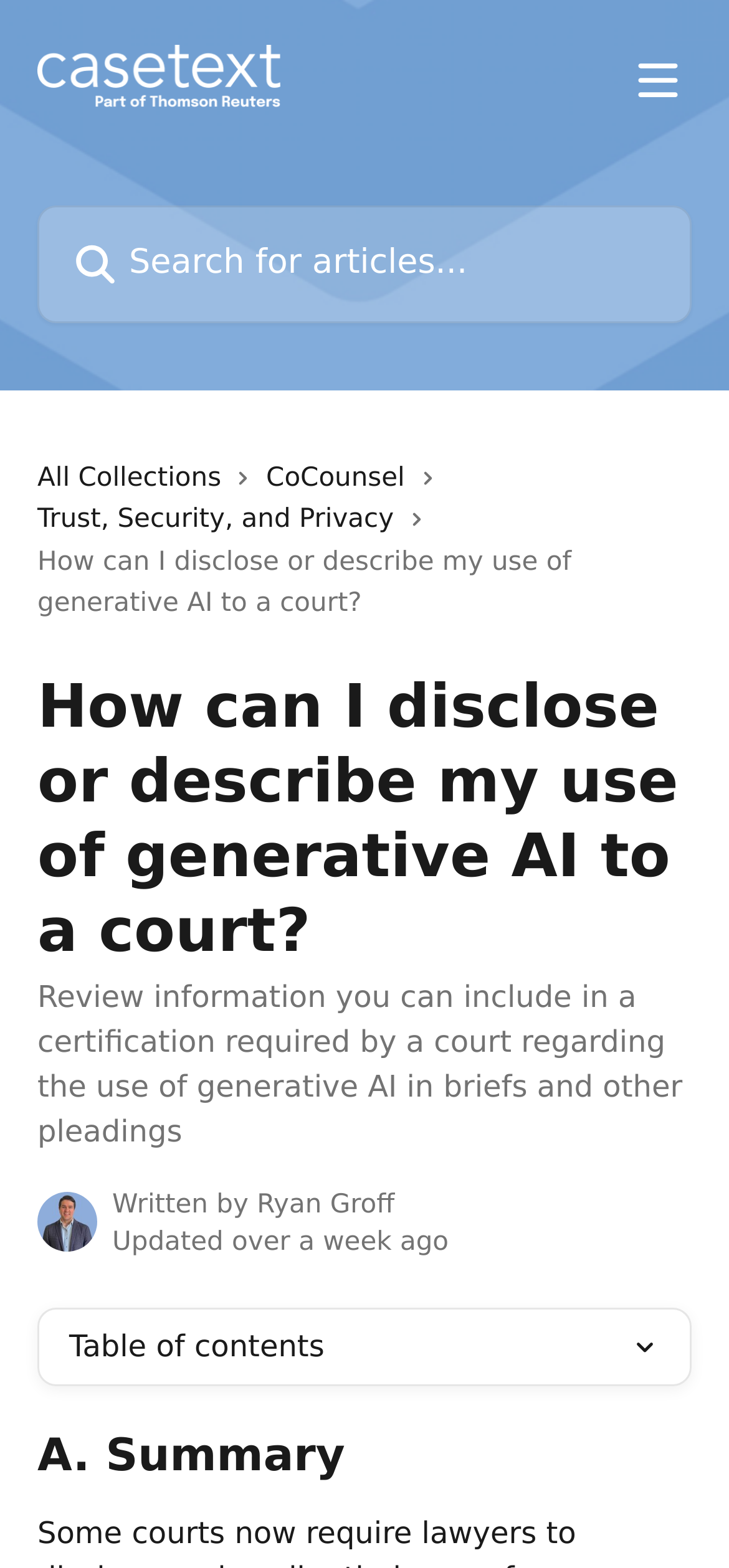Summarize the contents and layout of the webpage in detail.

The webpage is a help center article from Casetext, focusing on disclosing or describing the use of generative AI to a court. At the top, there is a header section with a logo, a search bar, and a menu button. Below the header, there are three links to different collections: "All Collections", "CoCounsel", and "Trust, Security, and Privacy", each accompanied by a small icon.

The main content of the page starts with a heading that repeats the title of the article. Below the heading, there is a paragraph of text that summarizes the content of the article, which is about reviewing information to include in a certification required by a court regarding the use of generative AI in briefs and other pleadings.

To the right of the summary, there is an avatar of the author, Ryan Groff, along with text indicating that the article was written by him and updated over a week ago. Below the author information, there is a "Table of contents" section with an icon.

The main content of the article is divided into sections, with the first section titled "A. Summary" and likely followed by other sections. The article appears to be a detailed guide on how to disclose or describe the use of generative AI to a court, with a focus on providing information to include in a certification.